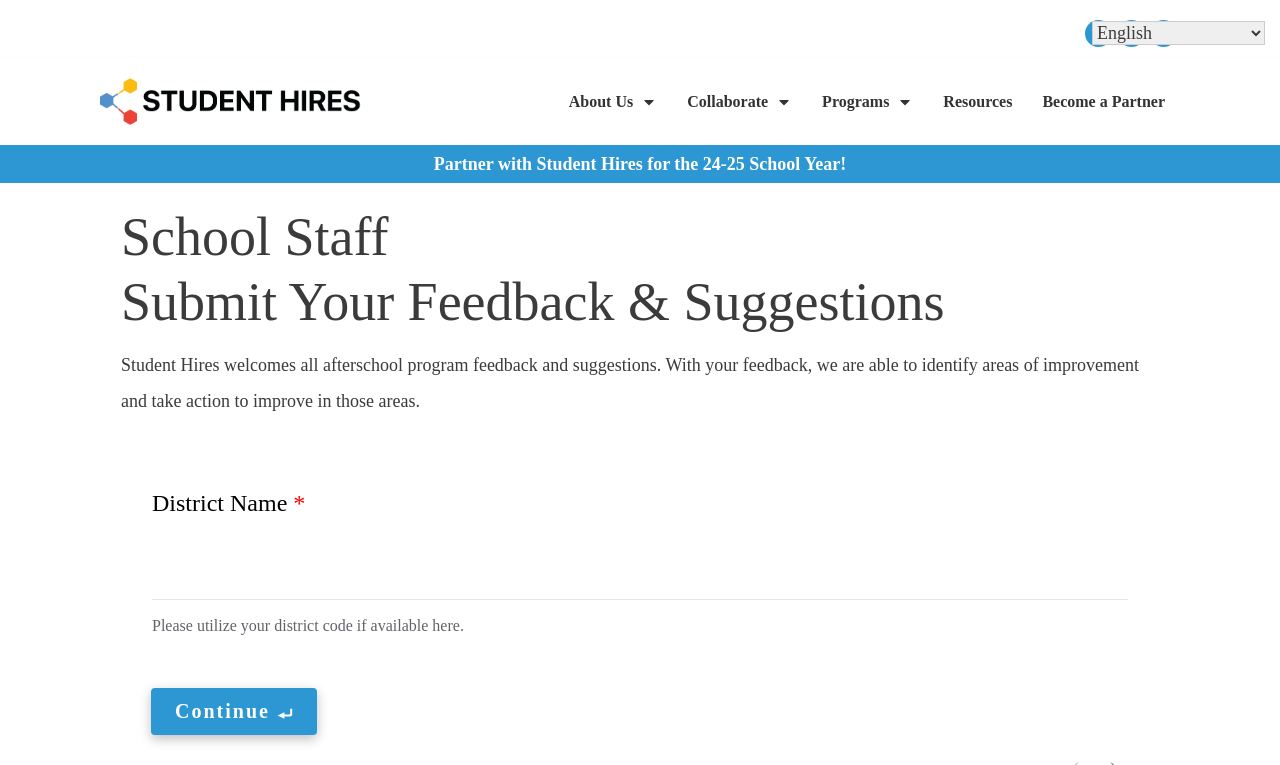Illustrate the webpage thoroughly, mentioning all important details.

The webpage is titled "School Staff Feedback - Student Hires" and has a prominent horizontal separator dividing the top and bottom sections. At the top, there are three links with accompanying images, aligned horizontally and spaced evenly apart. Below the separator, there is a navigation menu with five links: "About Us", "Collaborate", "Programs", "Resources", and "Become a Partner", each with an associated image.

The main content of the webpage is focused on providing feedback and suggestions for afterschool programs. There is a heading "School Staff" followed by a subheading "Submit Your Feedback & Suggestions". A paragraph of text explains that Student Hires welcomes feedback and uses it to identify areas of improvement.

Below this text, there is a section titled "Staff Suggestion Box" that contains a form with several fields. The form has a label "District Name" with a required textbox below it, accompanied by a description and a note about using a district code if available. There is also a textbox with a label "If you are human, leave this field blank" and a "Continue" button at the bottom.

On the top right corner of the page, there is a combobox to select a language.